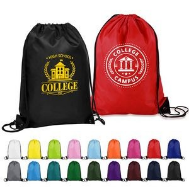Detail all significant aspects of the image you see.

This image showcases a selection of drawstring backpacks, prominently featuring two examples in the foreground. On the left, a sleek black backpack displays a vibrant yellow graphic that reads "COLLEGE," complemented by an architectural illustration. Beside it, a striking red backpack is adorned with the phrase "COLLEGE CAMPUS" in a bold, white circular logo. Below these two featured bags is an array of additional colors, including yellow, pink, and green, indicating a diverse range of options available for customization or personal preference. Perfect for students or casual outings, these backpacks combine practicality with a stylish design, making them ideal promotional products.